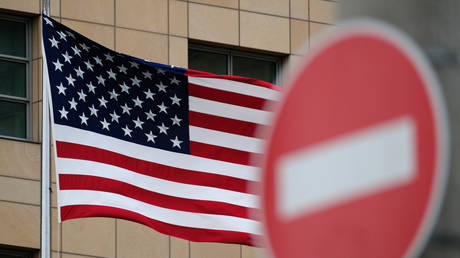What is in the foreground of the image?
Refer to the image and provide a one-word or short phrase answer.

A red stop sign